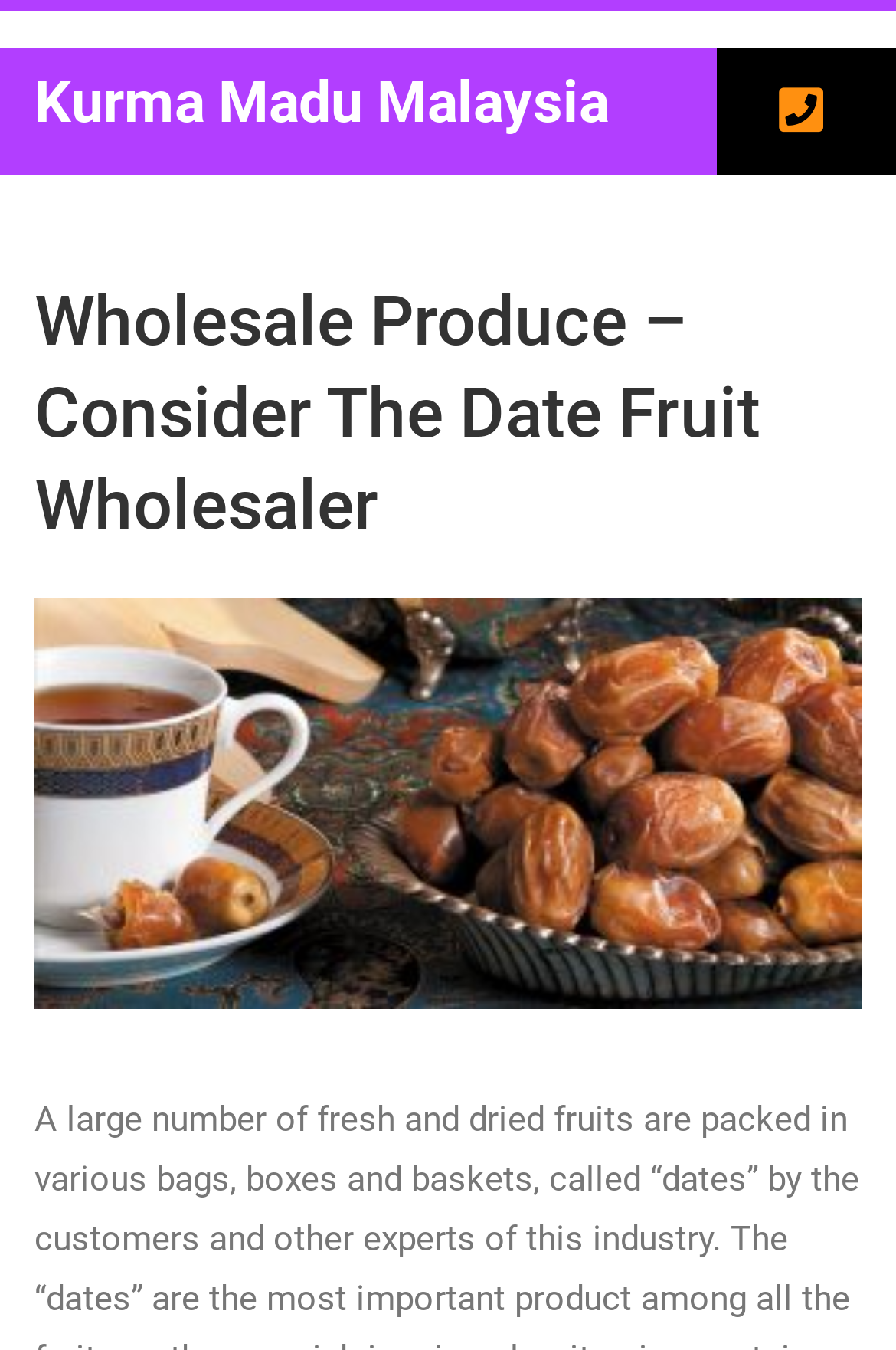Please specify the bounding box coordinates in the format (top-left x, top-left y, bottom-right x, bottom-right y), with all values as floating point numbers between 0 and 1. Identify the bounding box of the UI element described by: CONTACT US

[0.869, 0.061, 0.931, 0.104]